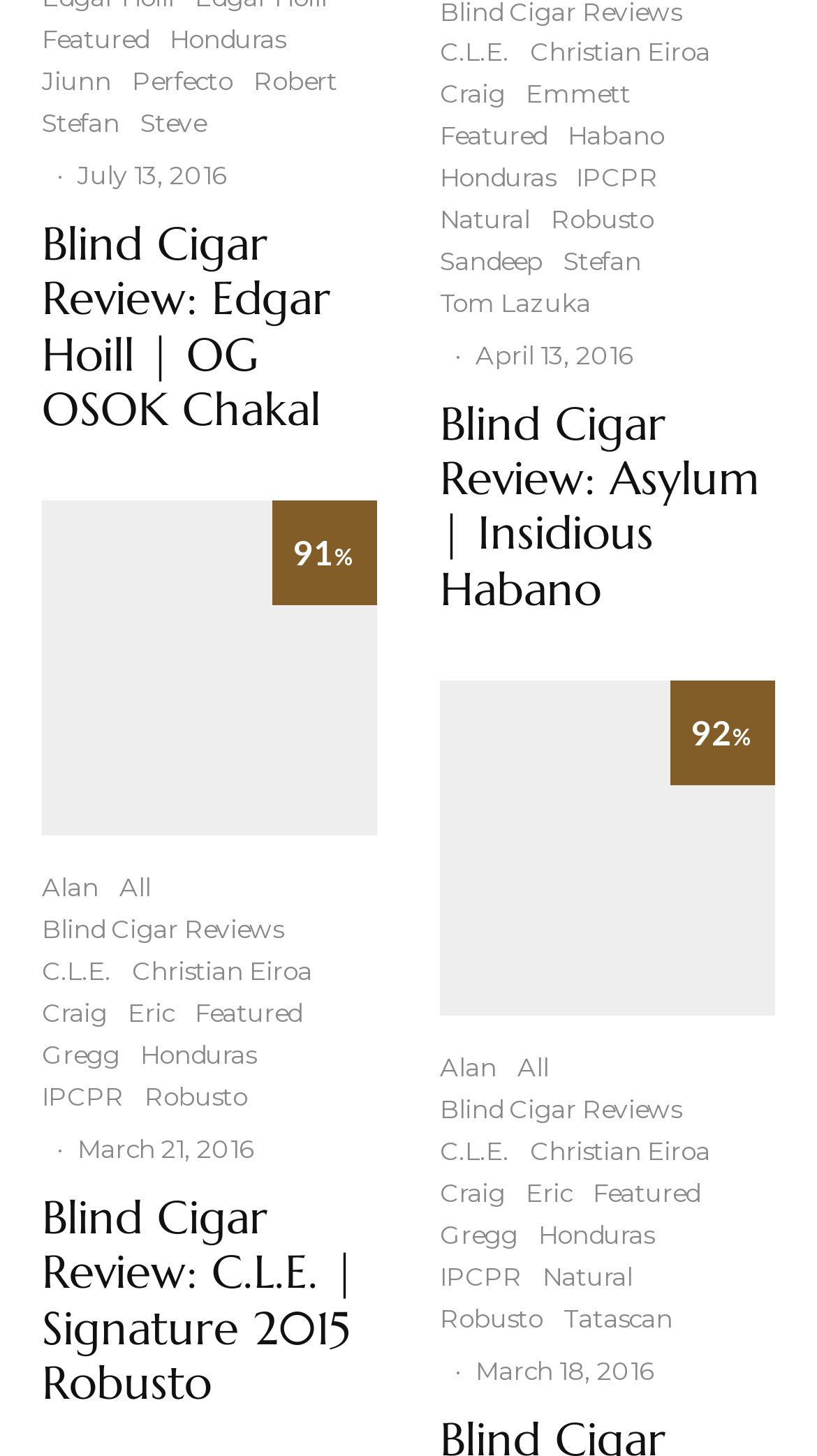Please identify the bounding box coordinates of the area that needs to be clicked to fulfill the following instruction: "Click on the link 'Blind Cigar Review: C.L.E. | Signature 2015 Robusto'."

[0.051, 0.344, 0.462, 0.574]